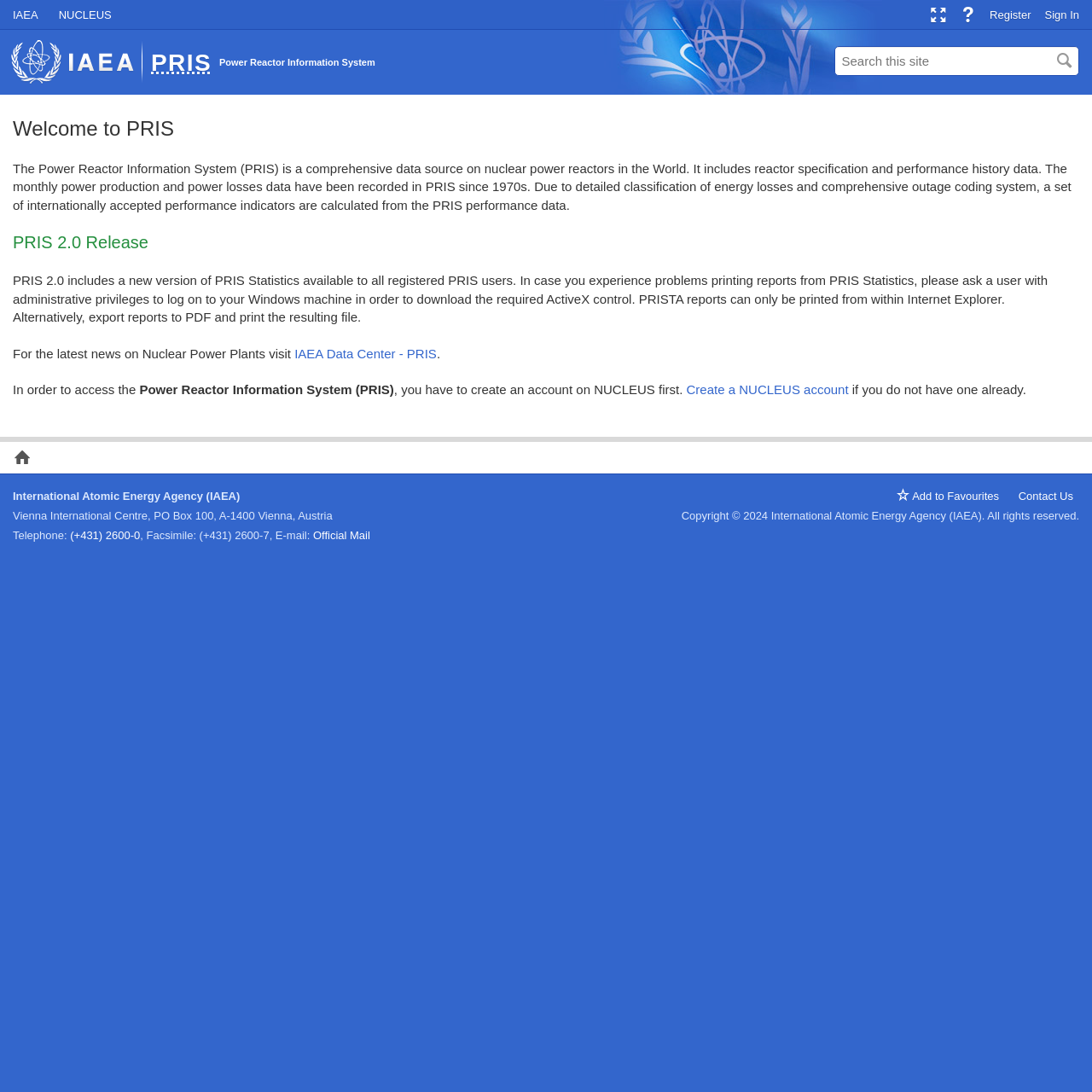Locate the bounding box coordinates of the element that should be clicked to fulfill the instruction: "Contact Us".

[0.933, 0.446, 0.983, 0.464]